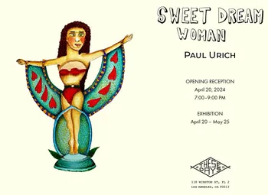Describe all significant details and elements found in the image.

The image features a vibrant artwork titled "Sweet Dream Woman" by artist Paul Urich. It showcases a stylized female figure adorned in a red and white outfit, characterized by intricate wing-like designs in bright colors that extend from her arms, adding an element of whimsy and fantasy. The figure stands confidently, embodying a sense of empowerment and creativity. The text accompanying the artwork highlights important details about the exhibition: it opens on April 20, 2024, with a reception from 7:00 to 9:00 PM, and runs until May 25, 2024, at a location described as "These Days" in Los Angeles, United States. The aesthetic reflects a blend of playful artistry and vibrant expression, inviting viewers to explore the themes presented in Urich's work.